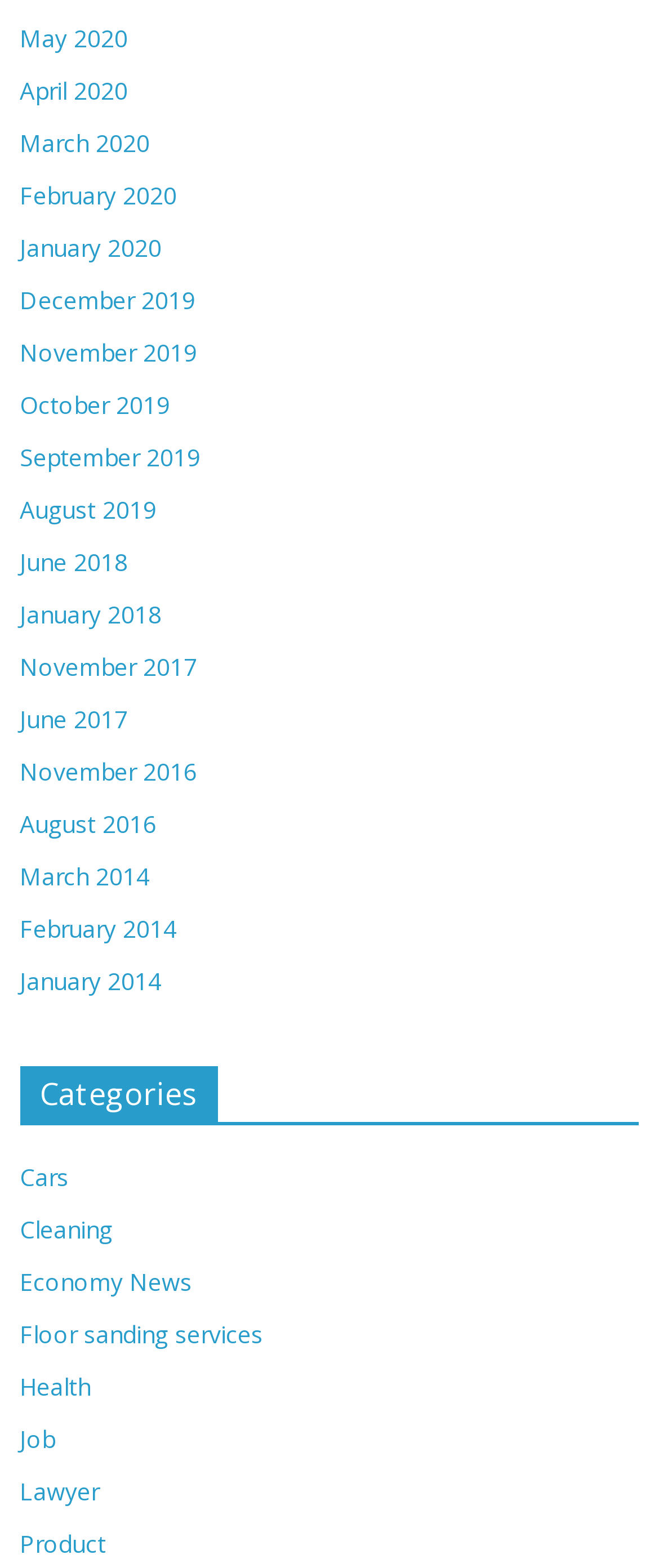Specify the bounding box coordinates of the area to click in order to follow the given instruction: "Read about Cars."

[0.03, 0.74, 0.104, 0.761]